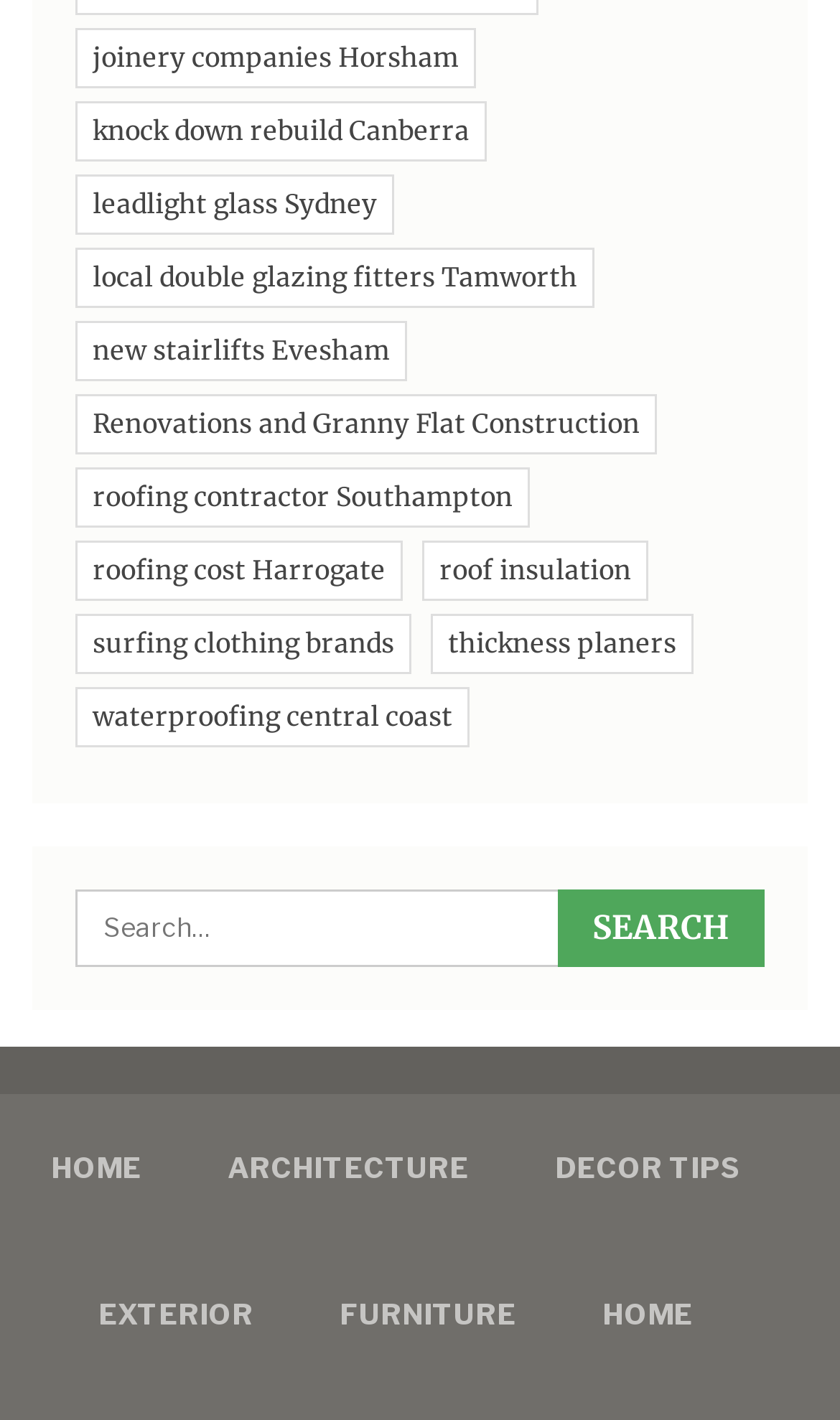Identify the bounding box coordinates of the section that should be clicked to achieve the task described: "click on joinery companies Horsham".

[0.09, 0.02, 0.567, 0.063]